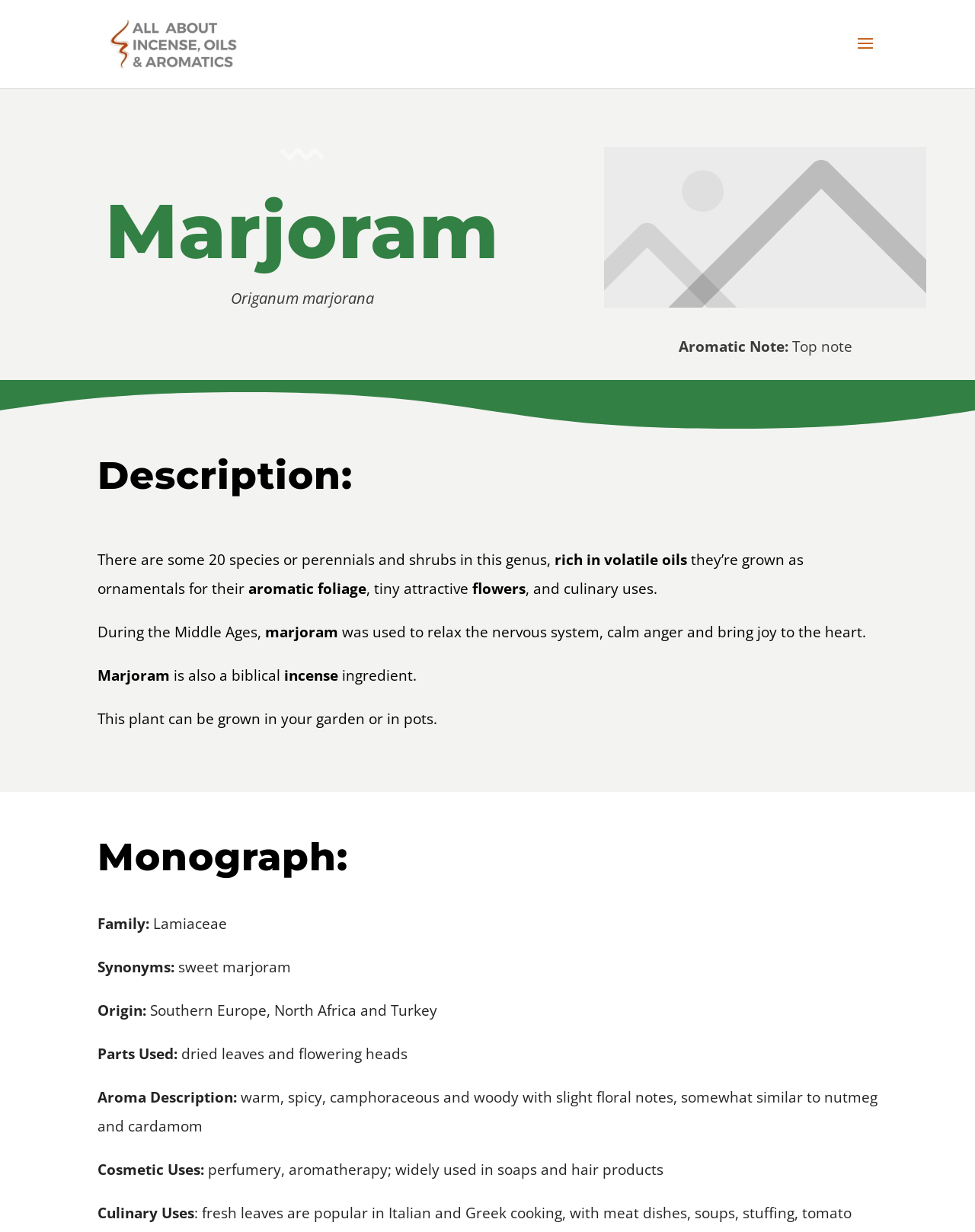Please answer the following query using a single word or phrase: 
What is the aromatic note of Marjoram?

Top note